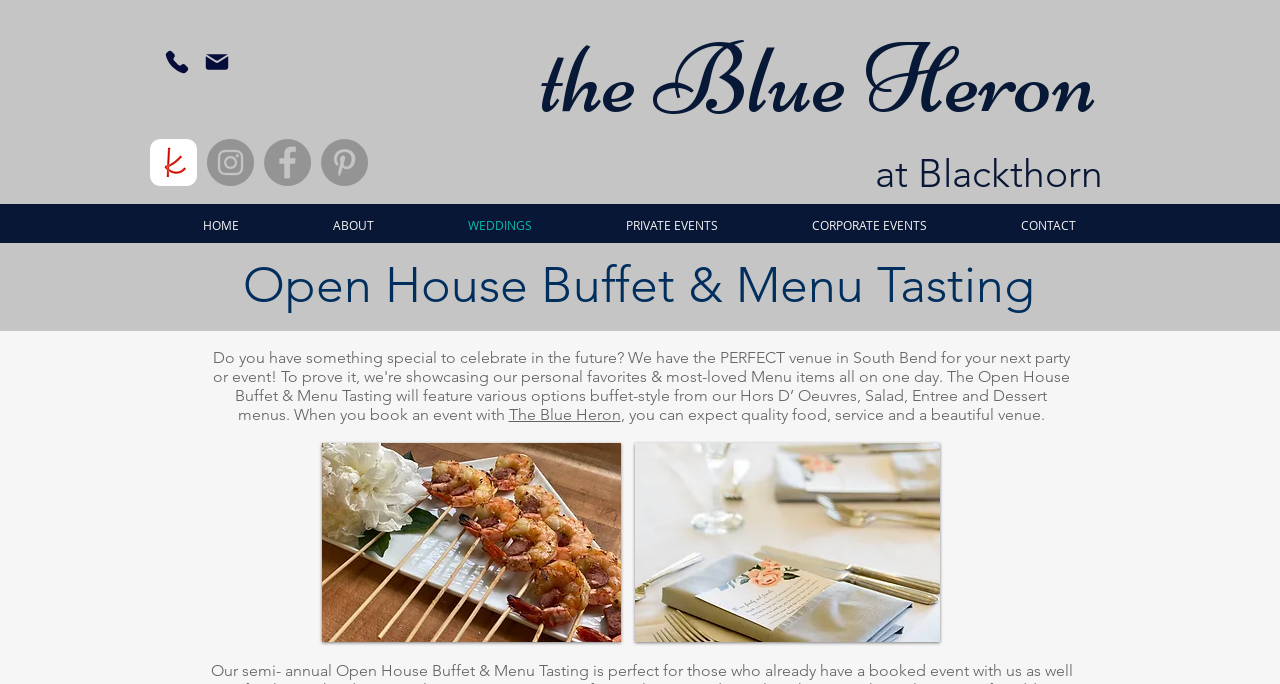Detail the various sections and features of the webpage.

The webpage is about The Blue Heron at Blackthorn, a venue that offers event services. At the top, there is a search bar with a magnifying glass icon, allowing users to search for specific content. Below the search bar, there is a heading that reads "Open House Buffet & Menu Tasting", which is likely the main event or service being promoted on the page.

To the right of the heading, there is a link to "The Blue Heron" and a brief description of the venue, stating that it offers quality food, service, and a beautiful venue. Below this section, there are two images, one of which appears to be a dish, possibly a shrimp pandouille, and the other is an unknown image.

On the top-left corner, there are three links: "Phone", "Mail", and a social bar with links to Instagram, Facebook, and Pinterest, each represented by their respective icons.

Below the social bar, there is a heading that reads "the Blue Heron" followed by the text "at Blackthorn". On the right side of the page, there is a navigation menu with links to "HOME", "ABOUT", "WEDDINGS", "PRIVATE EVENTS", "CORPORATE EVENTS", and "CONTACT".